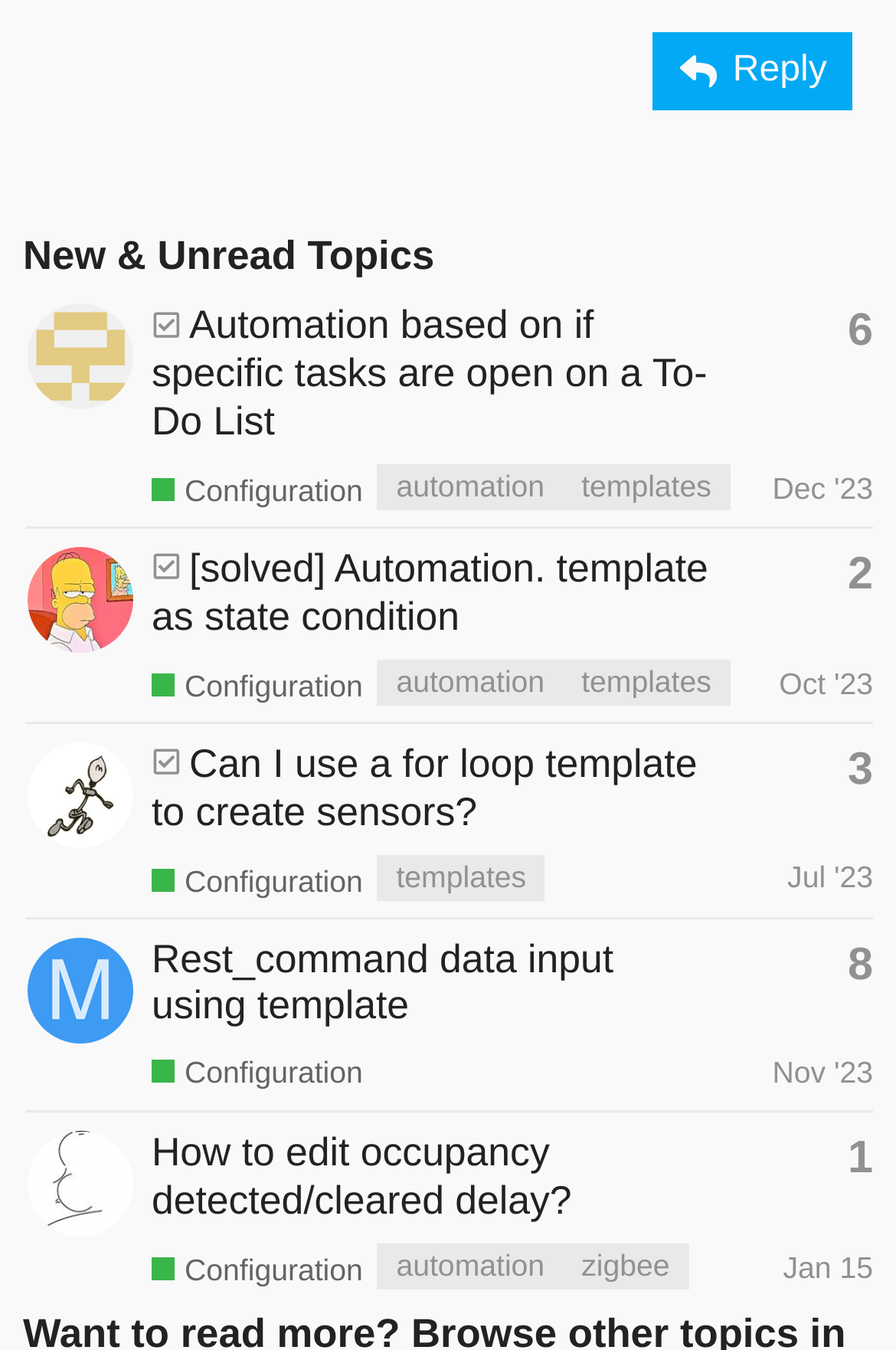Determine the bounding box coordinates of the section I need to click to execute the following instruction: "View topics with a specific tag". Provide the coordinates as four float numbers between 0 and 1, i.e., [left, top, right, bottom].

[0.422, 0.345, 0.628, 0.378]